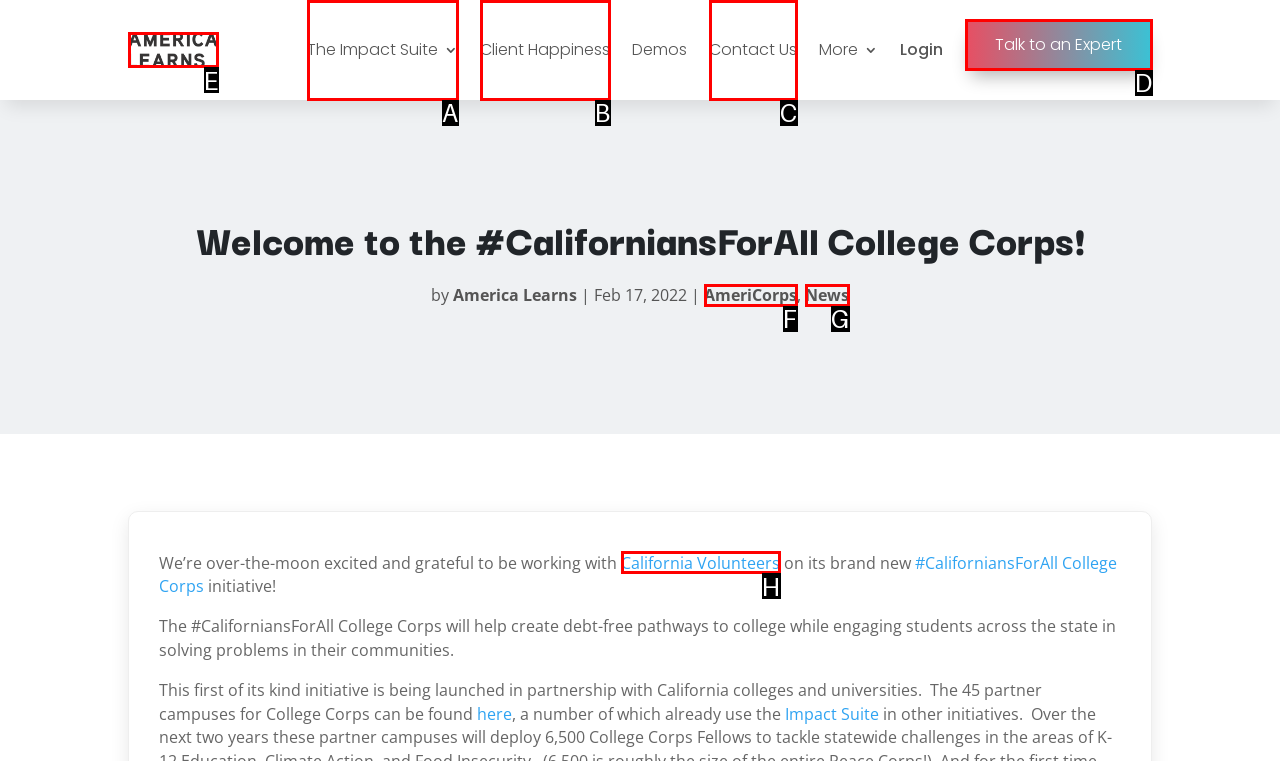Select the right option to accomplish this task: Talk to an Expert. Reply with the letter corresponding to the correct UI element.

D